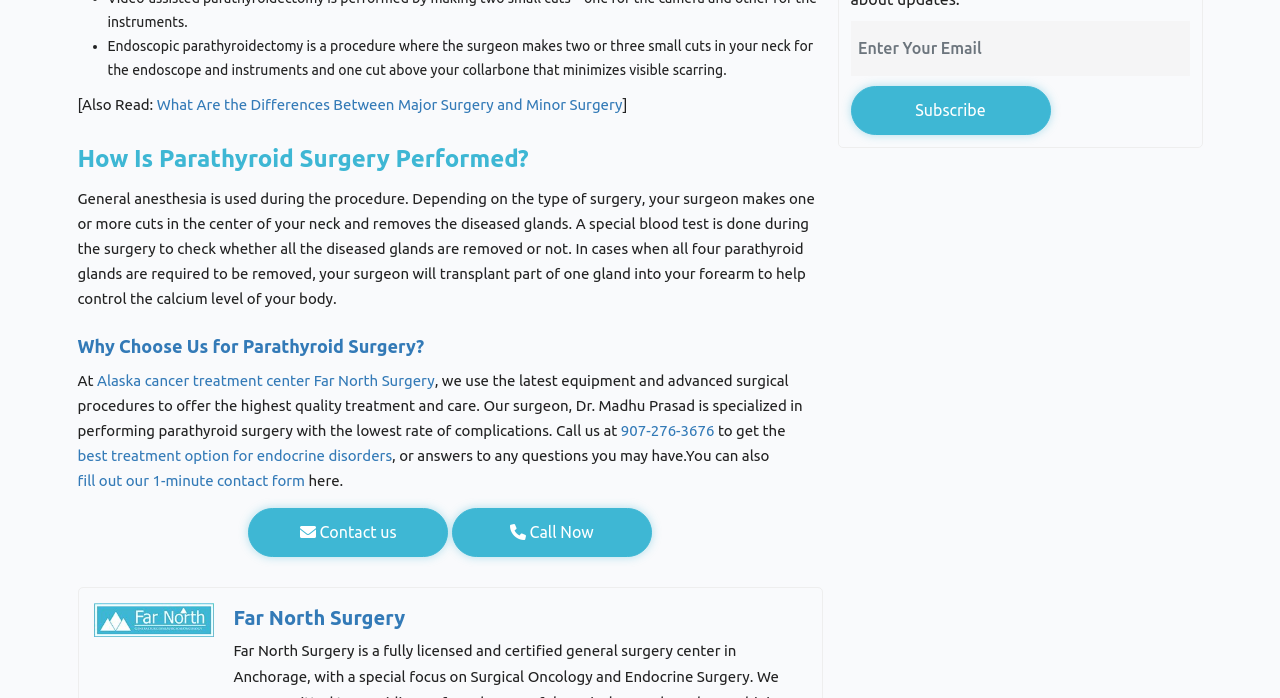Can you specify the bounding box coordinates for the region that should be clicked to fulfill this instruction: "Click the link to learn about the differences between major and minor surgery".

[0.122, 0.132, 0.486, 0.168]